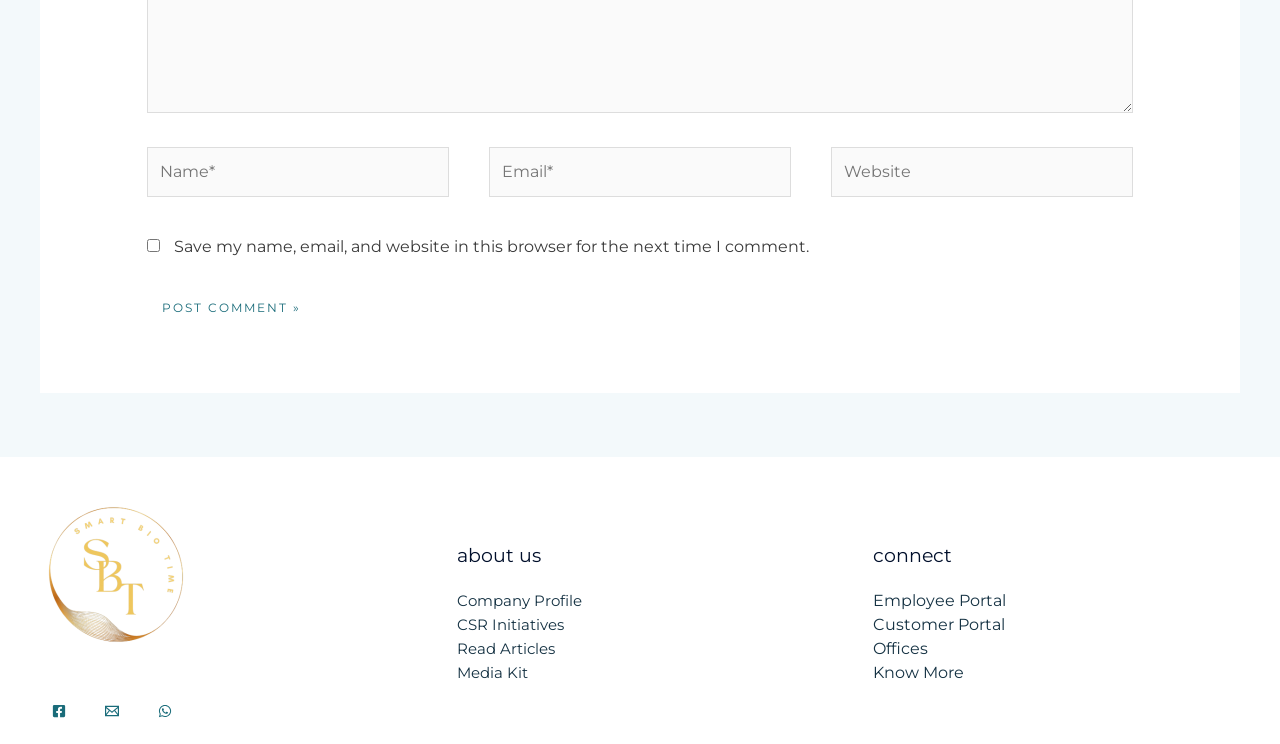What is the label of the first textbox?
Answer the question in as much detail as possible.

The first textbox has a label 'Name*' which indicates that it is a required field for inputting the user's name.